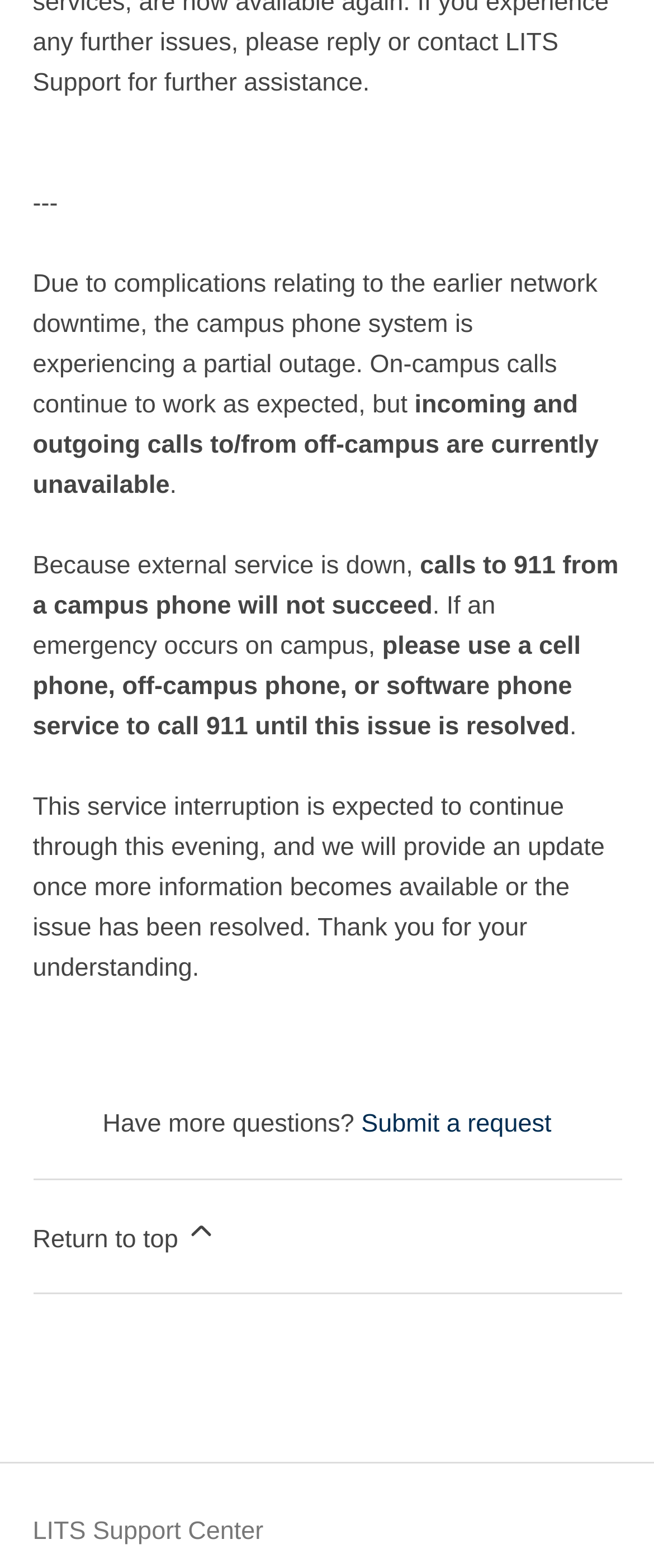What is the purpose of the 'Submit a request' link?
Answer the question with a single word or phrase, referring to the image.

To ask more questions